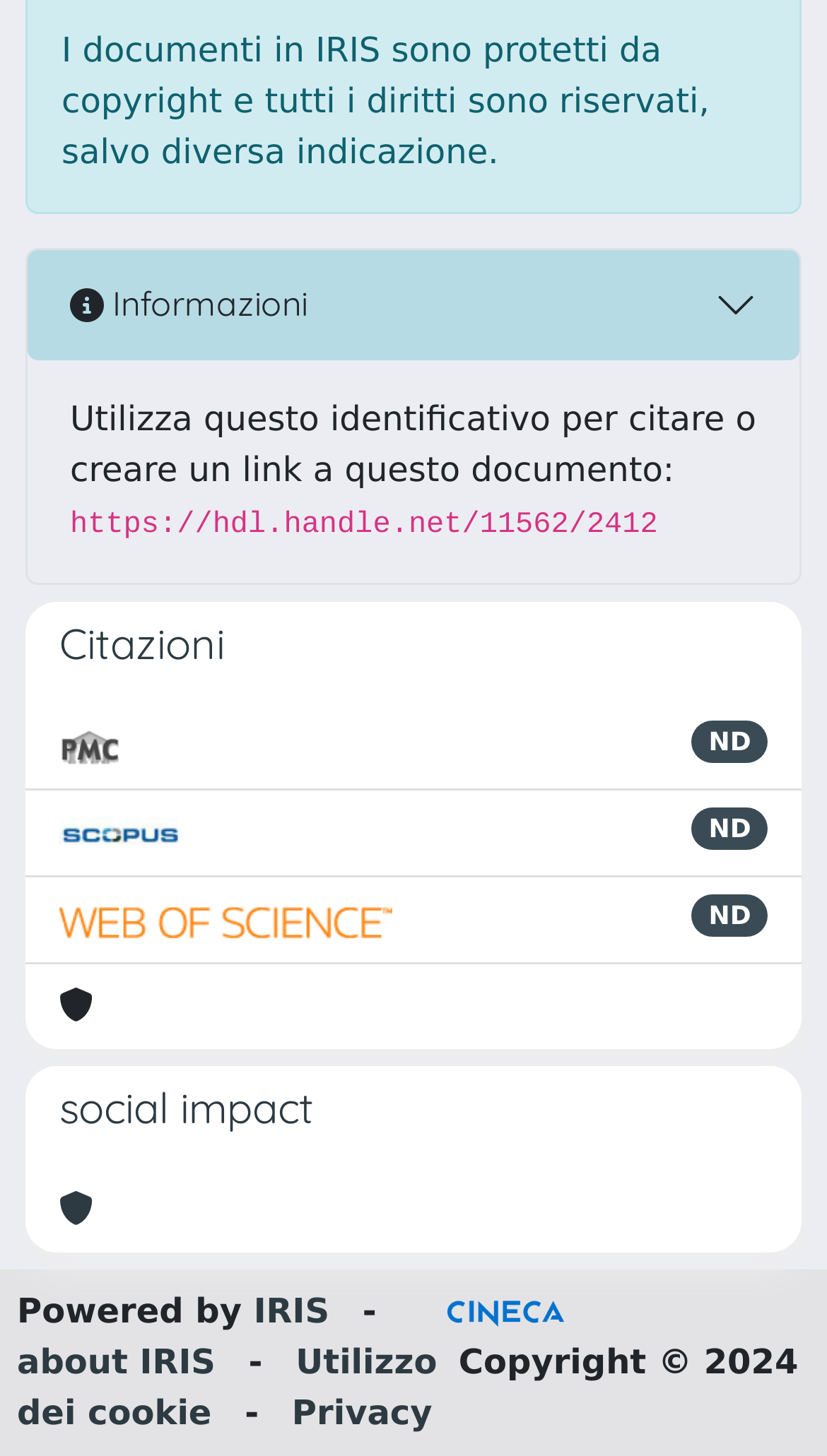Please determine the bounding box coordinates of the element to click in order to execute the following instruction: "Click Citazioni heading". The coordinates should be four float numbers between 0 and 1, specified as [left, top, right, bottom].

[0.072, 0.425, 0.928, 0.46]